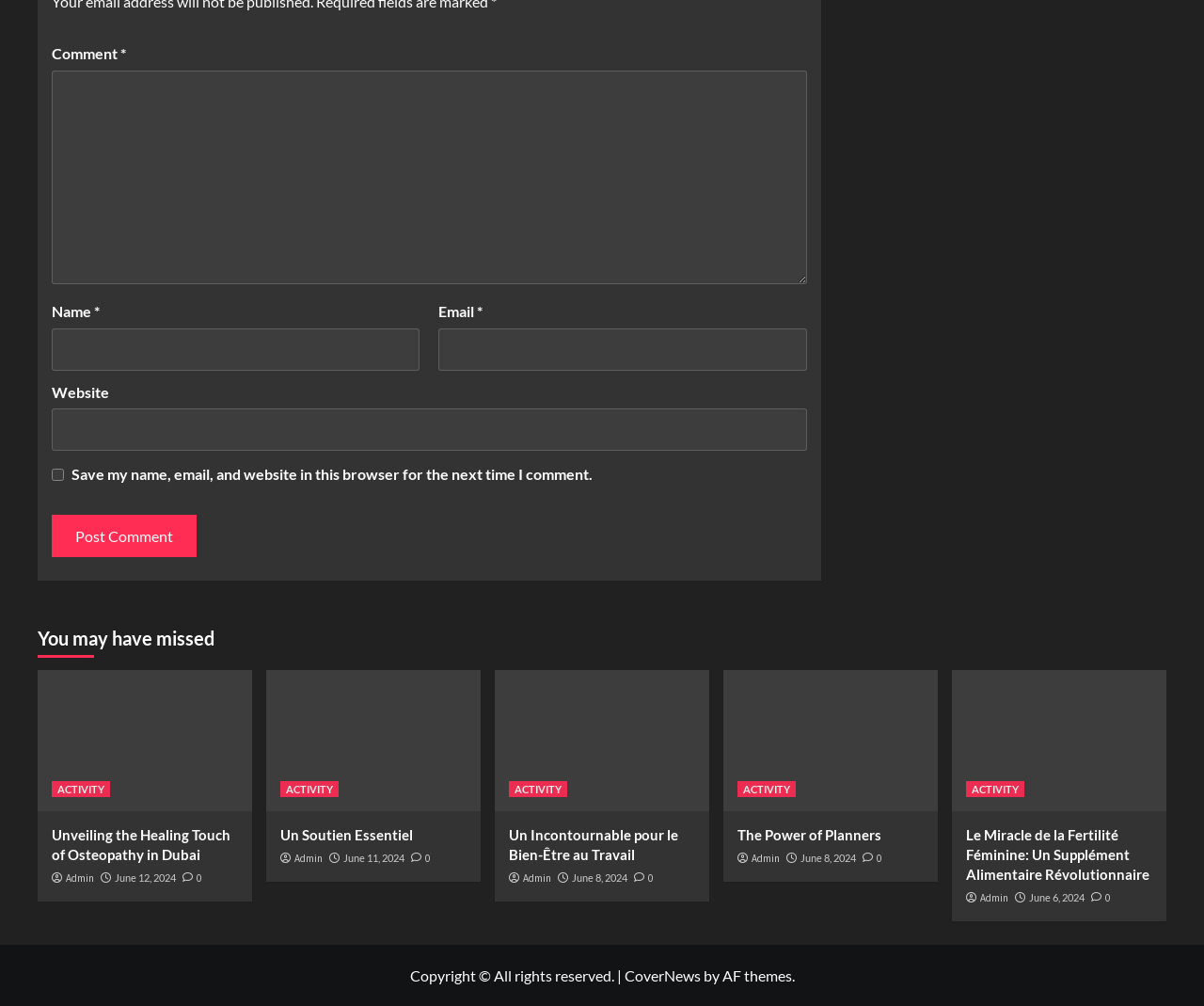Give a one-word or phrase response to the following question: What is the purpose of the comment section?

To leave a comment